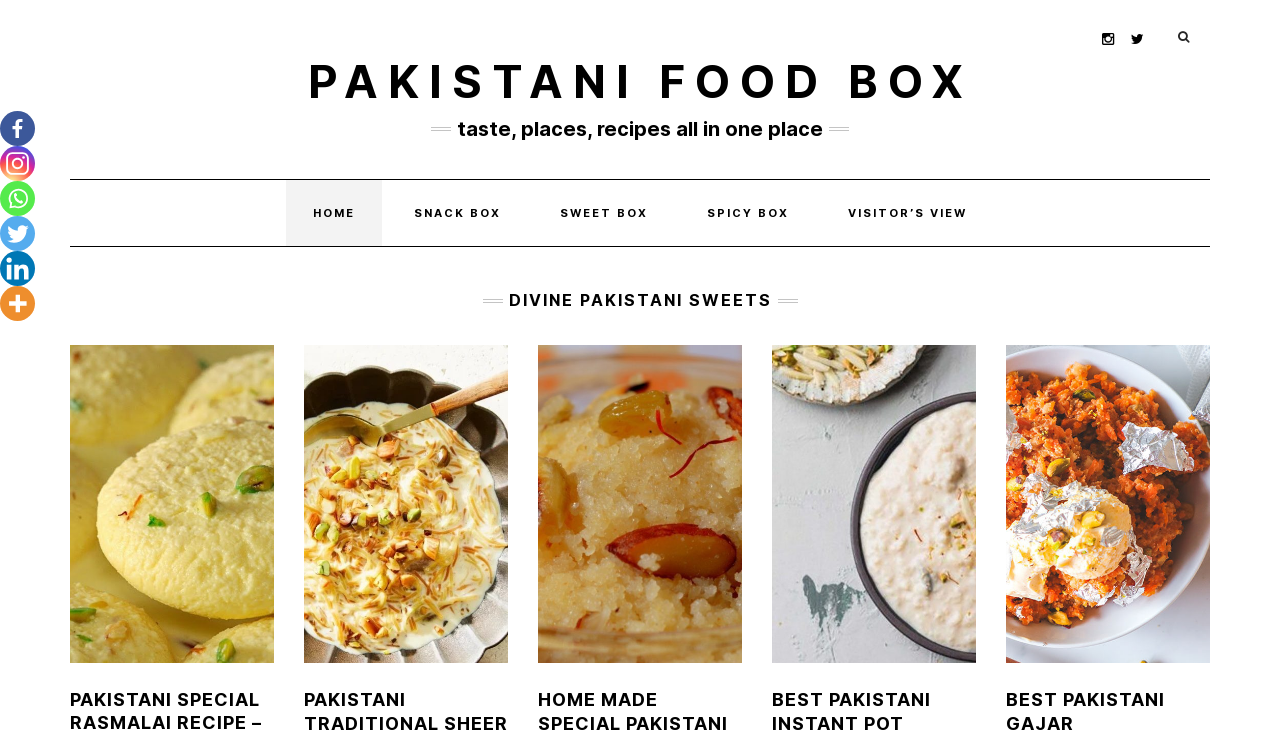What type of food is the website focused on?
Using the image, answer in one word or phrase.

Pakistani food